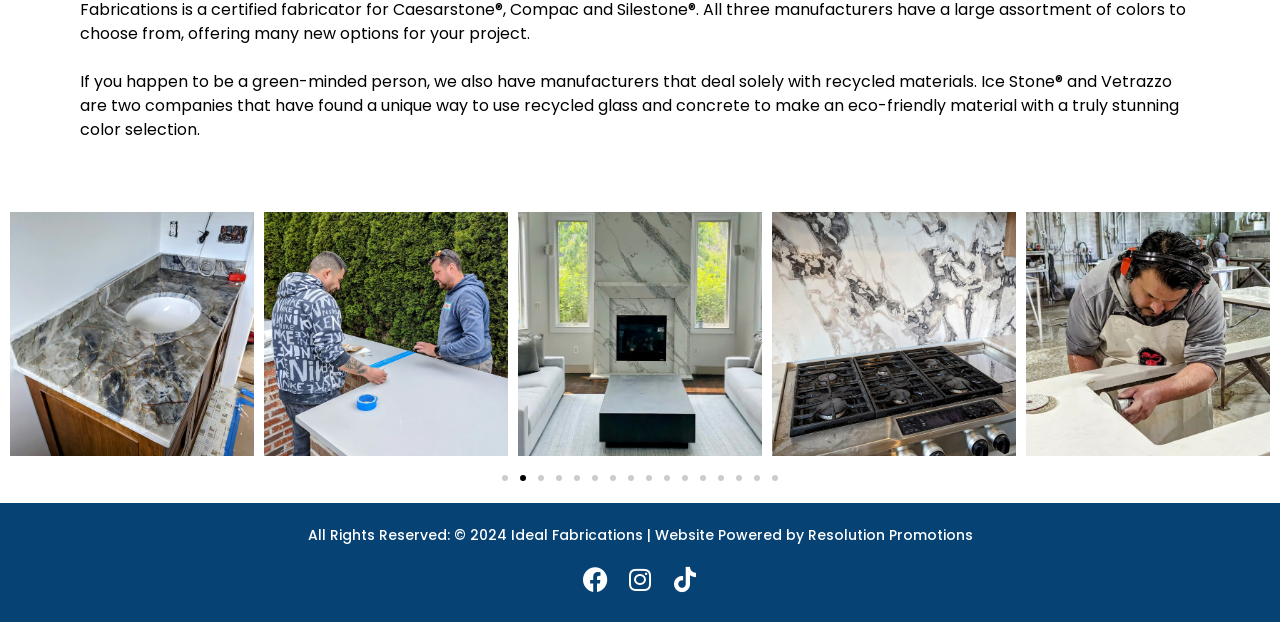Predict the bounding box for the UI component with the following description: "Facebook".

[0.451, 0.878, 0.479, 0.933]